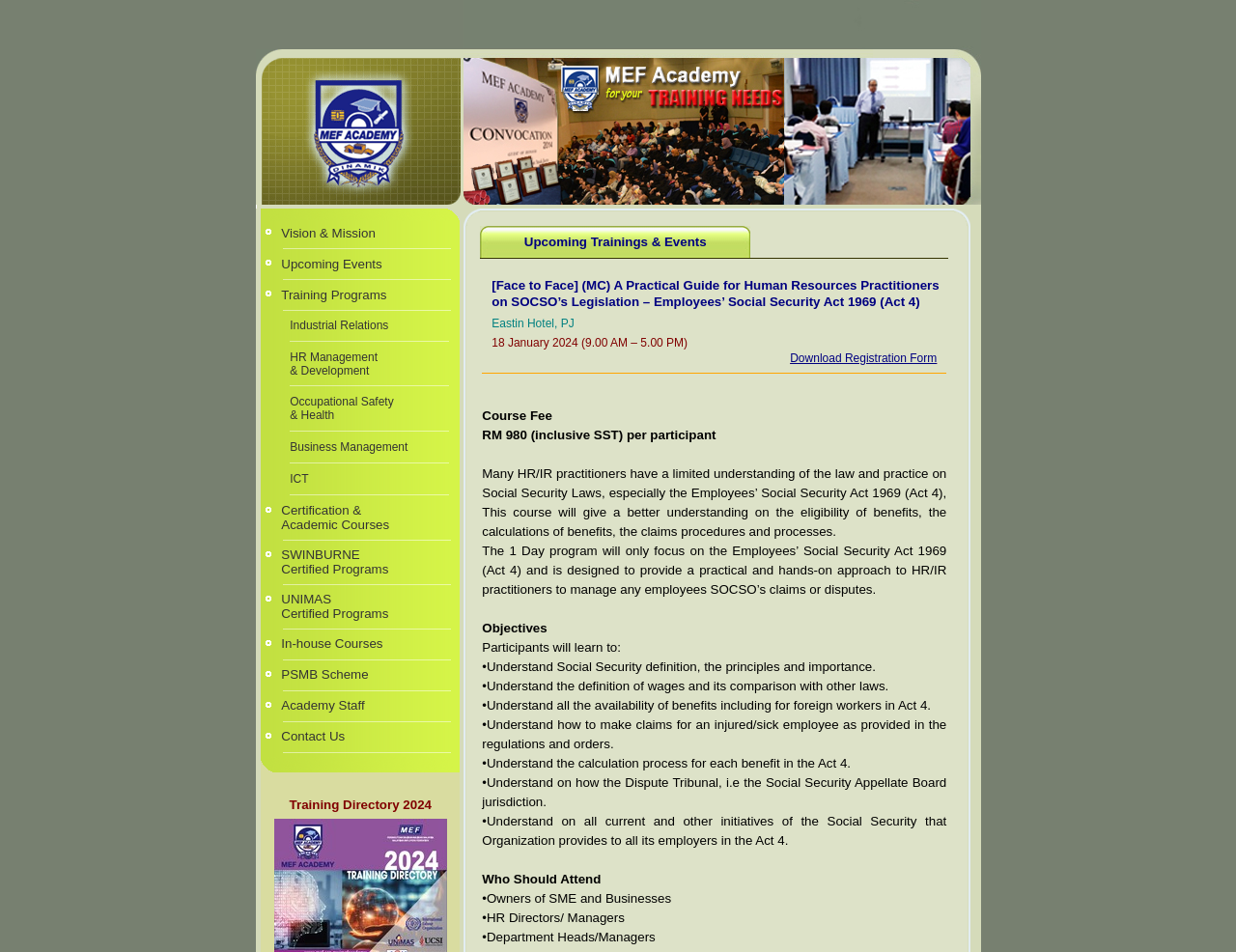Write an elaborate caption that captures the essence of the webpage.

The webpage is titled "MEF Academy" and has a layout divided into two main sections. The top section contains two tables, with the first table having two cells, each containing an image. The second table has a single cell with an image.

Below the top section, there is a larger table with multiple rows and columns. The table has a header row with a title "Vision & Mission Upcoming Events Training Programs  Industrial Relations HR Management & Development Occupational Safety & Health Business Management ICT Certification & Academic Courses SWINBURNE Certified Programs". 

The table has several rows, each containing a category with a link and an image. The categories include "Vision & Mission", "Upcoming Events", "Training Programs", "Industrial Relations", "HR Management & Development", "Occupational Safety & Health", "Business Management", "ICT", "Certification & Academic Courses", and "SWINBURNE Certified Programs". Each category has a corresponding link and image.

The images are scattered throughout the page, with some appearing in the top section and others accompanying the categories in the table. There are a total of 14 images on the page.